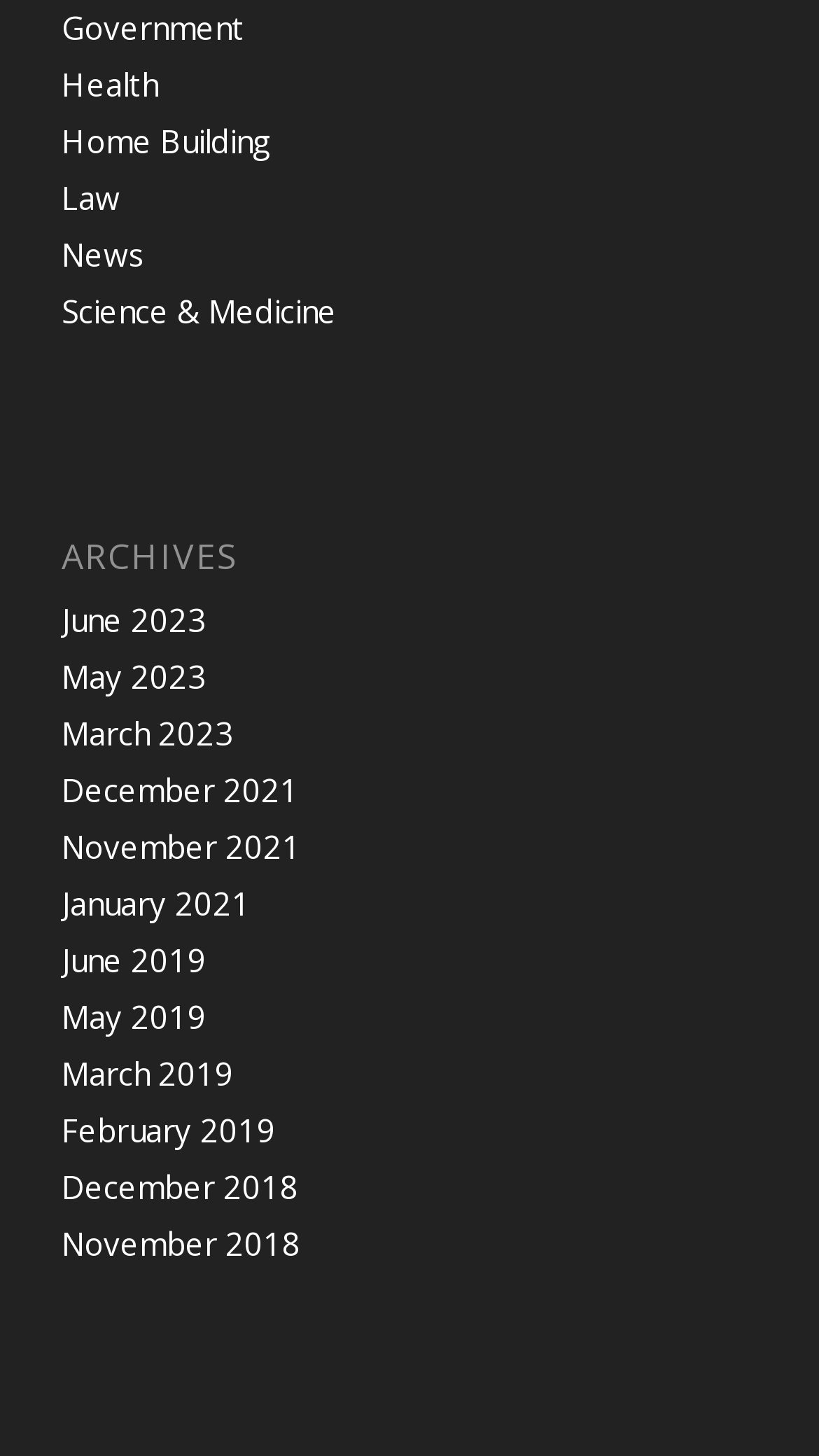What is the most recent archive month?
Please respond to the question with a detailed and thorough explanation.

I looked at the list of archive months and found that the most recent one is 'June 2023', which is at the top of the list.